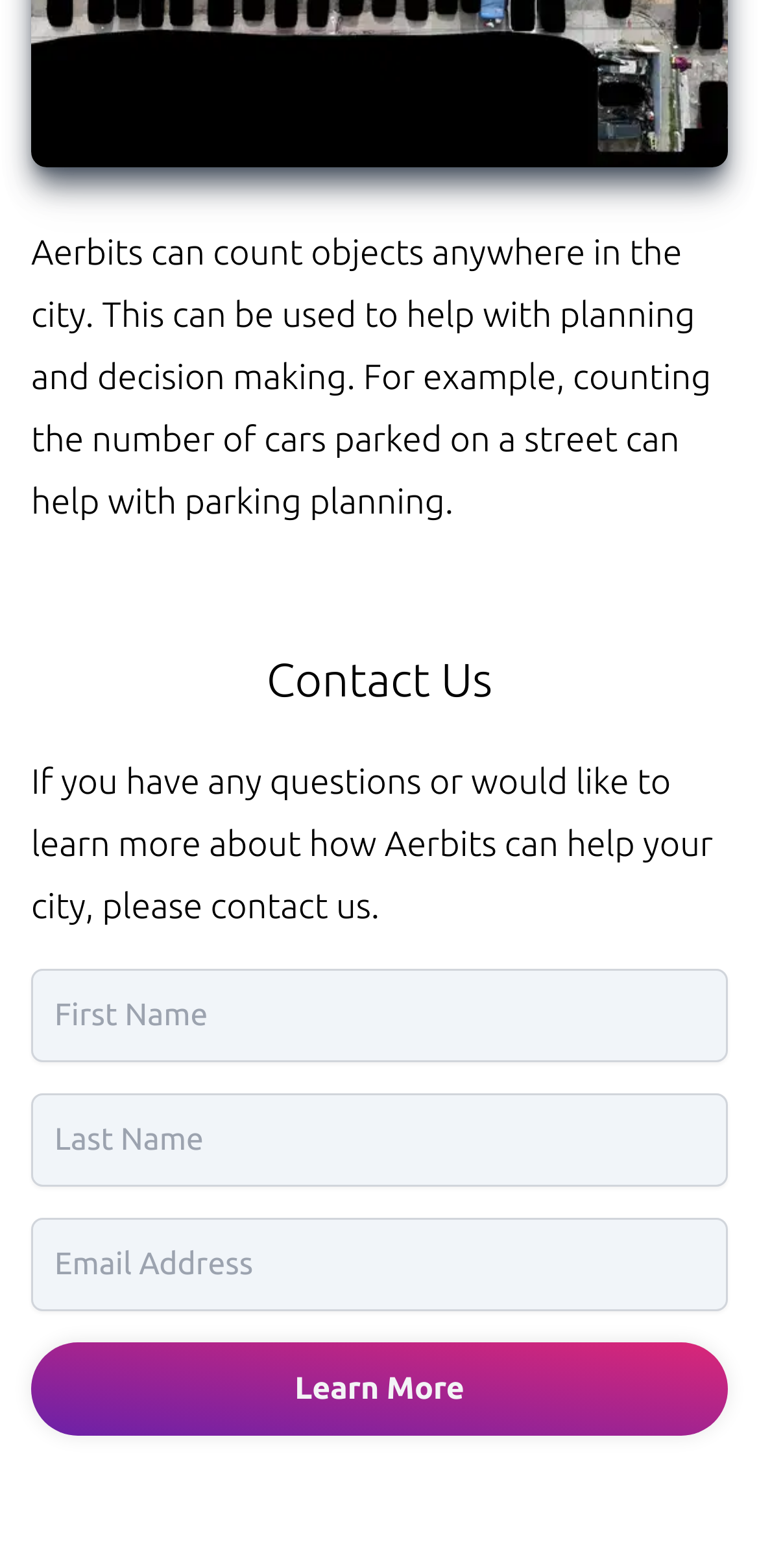What is the text on the button below the contact form?
Refer to the image and answer the question using a single word or phrase.

Learn More